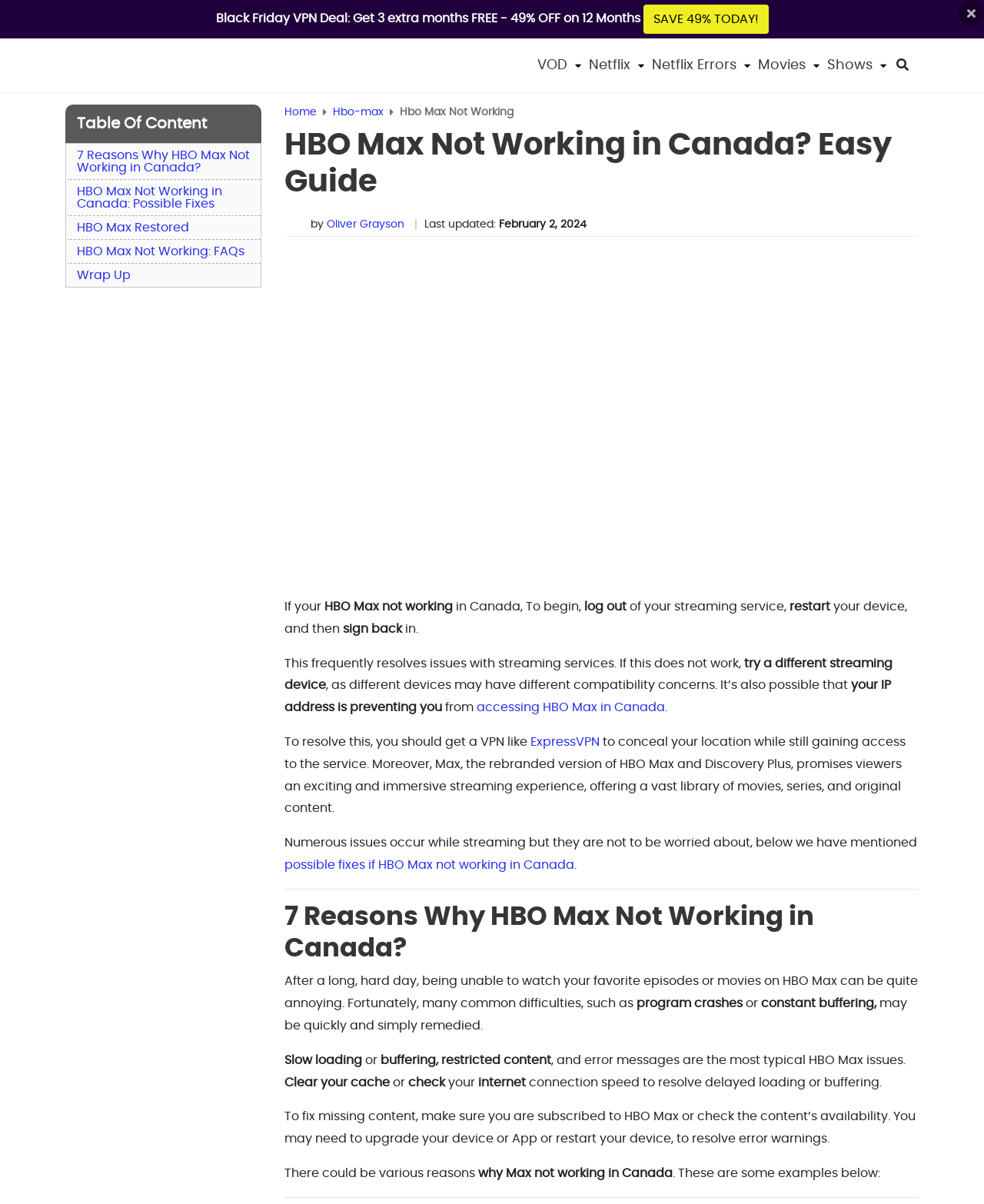Based on the element description: "parent_node: VOD aria-label="Toggle Seach"", identify the bounding box coordinates for this UI element. The coordinates must be four float numbers between 0 and 1, listed as [left, top, right, bottom].

[0.901, 0.042, 0.934, 0.066]